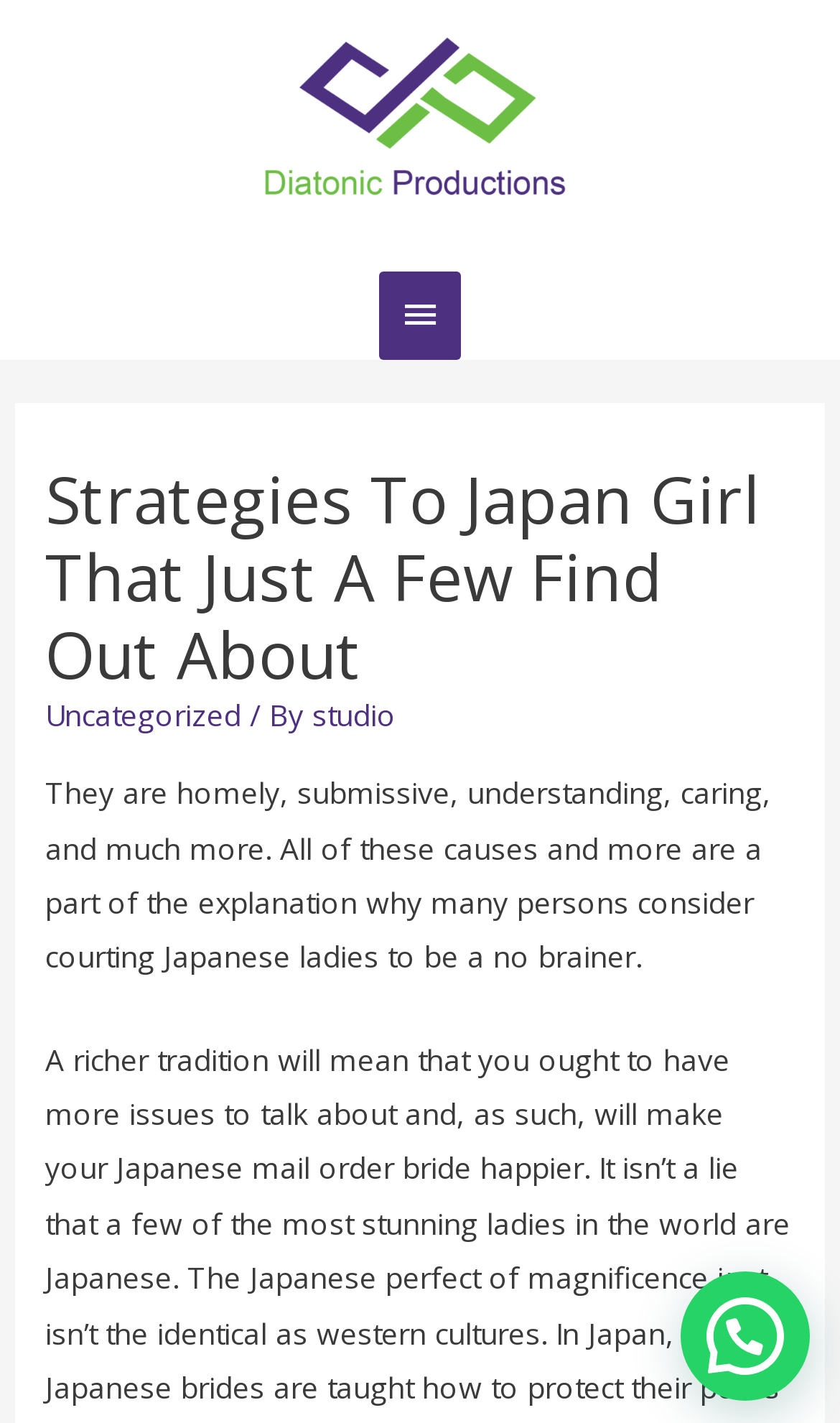What is the category of the article?
Based on the image, answer the question with as much detail as possible.

The category of the article can be found next to the title of the article. The link 'Uncategorized' indicates that the article belongs to the 'Uncategorized' category.